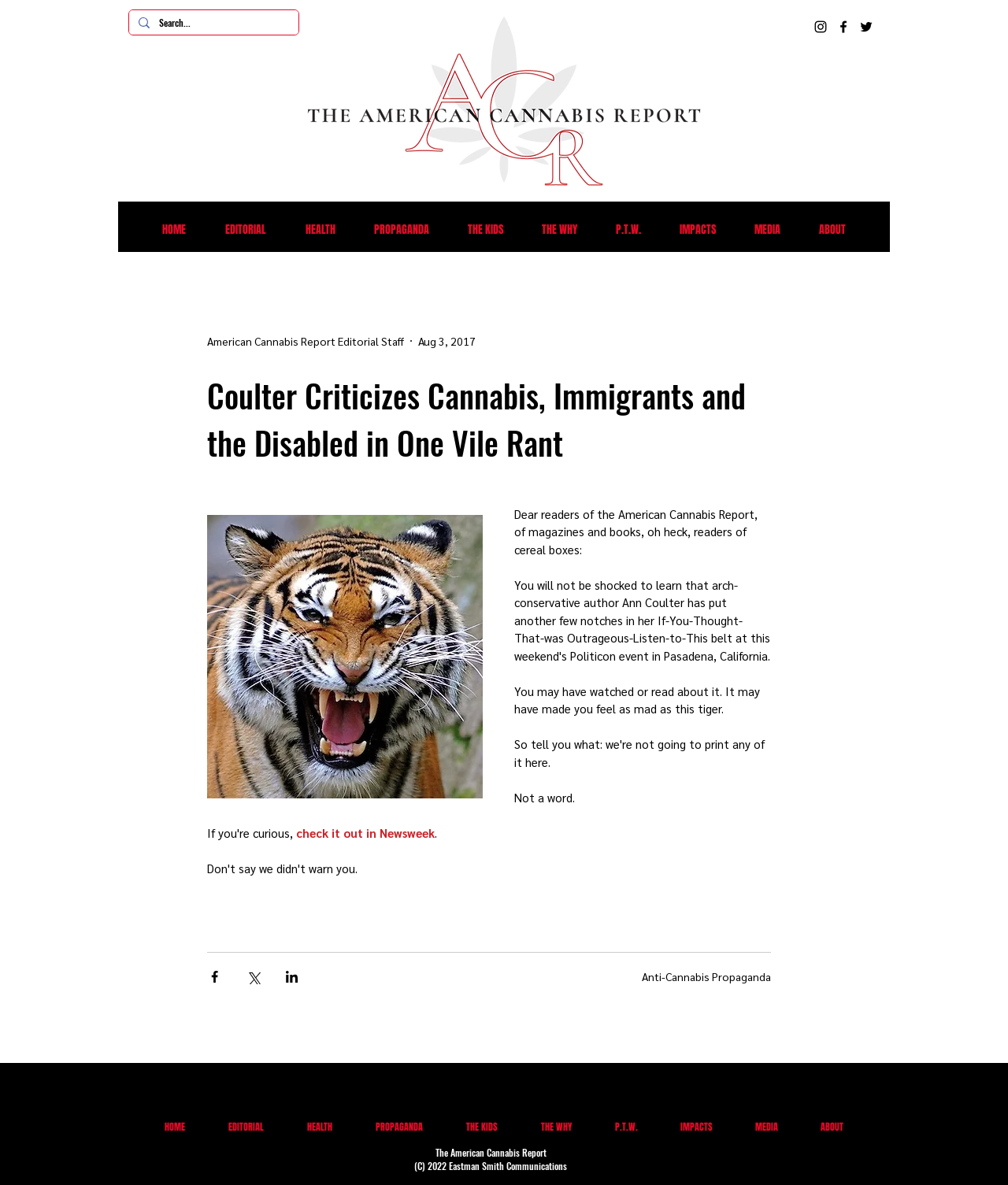Given the element description "check it out in Newsweek" in the screenshot, predict the bounding box coordinates of that UI element.

[0.294, 0.696, 0.431, 0.709]